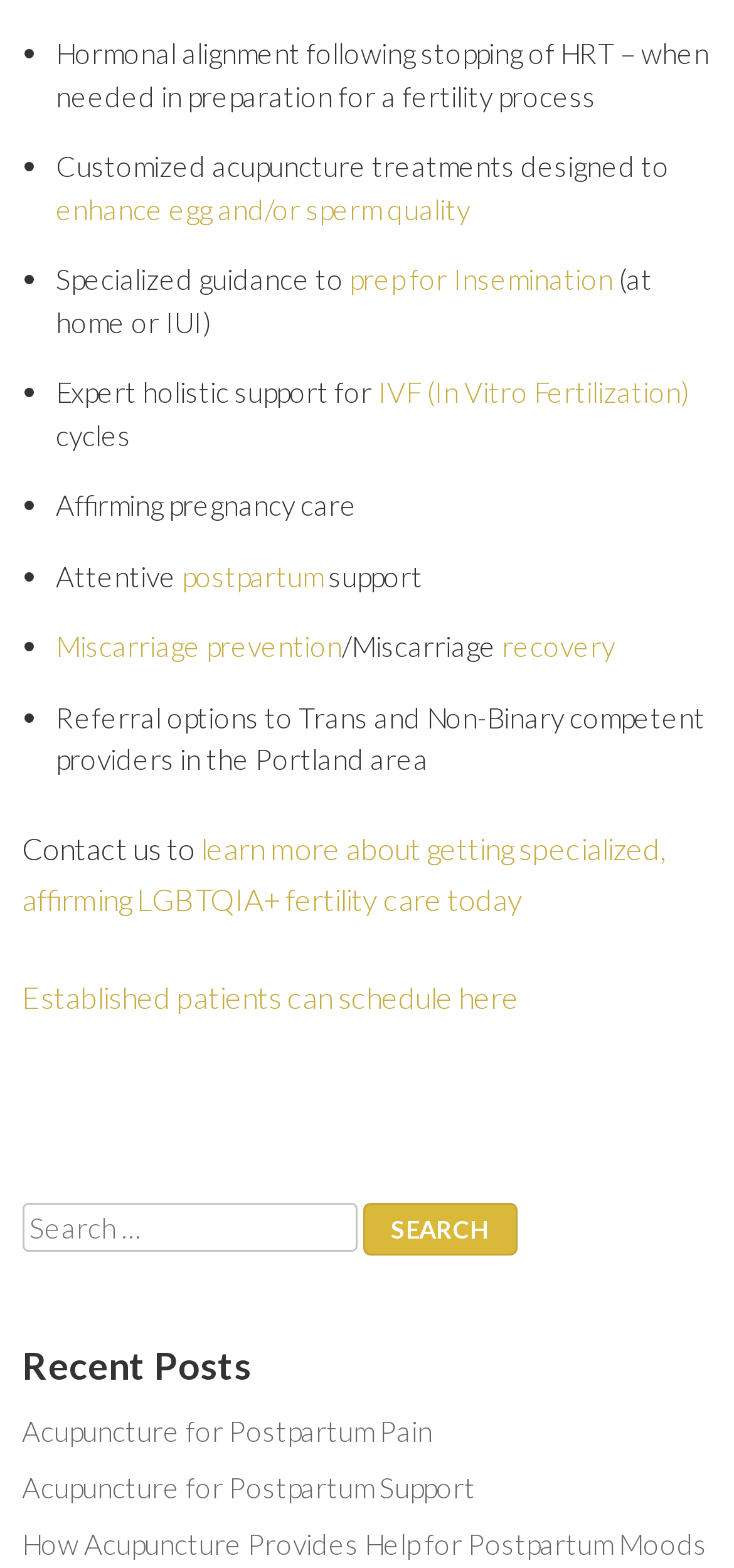What is the focus of the 'Recent Posts' section? Using the information from the screenshot, answer with a single word or phrase.

Acupuncture for postpartum